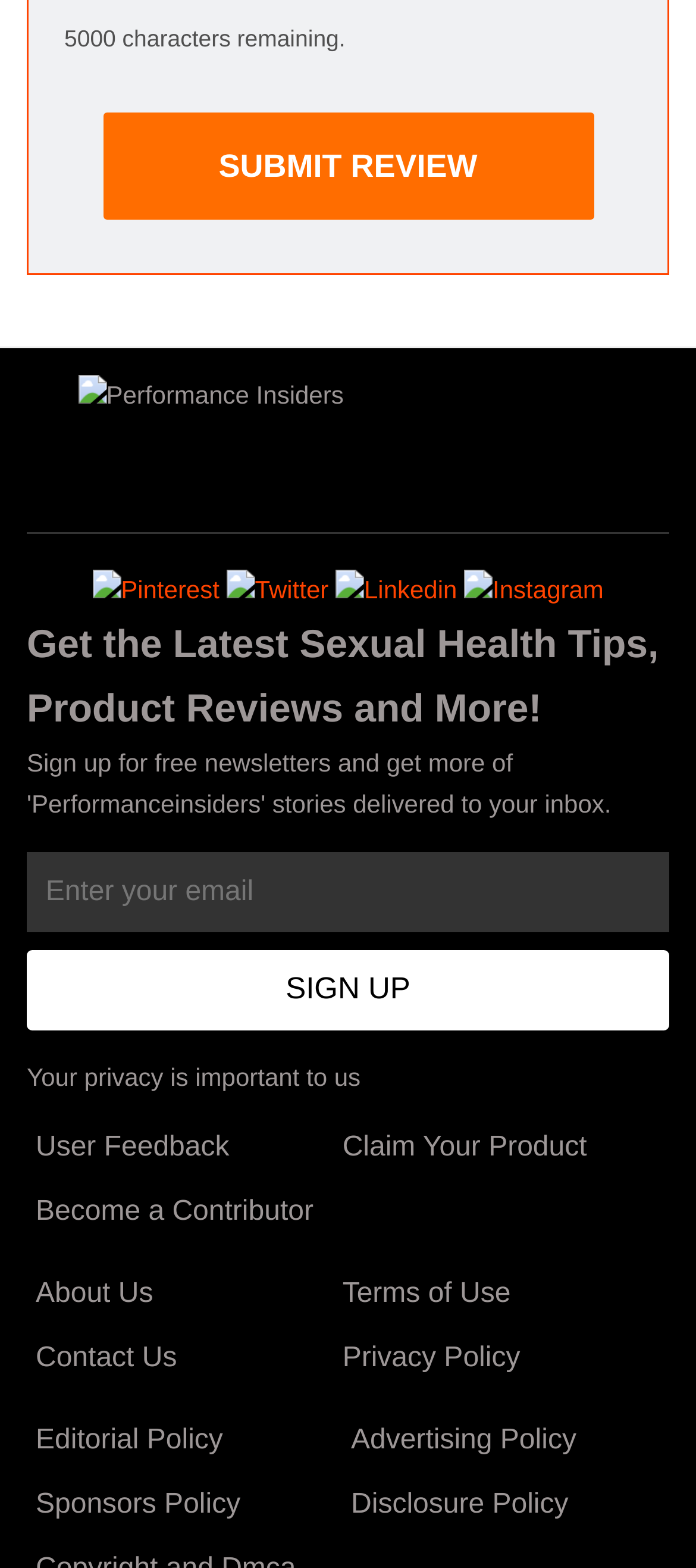What is the purpose of the textbox?
Please provide a detailed and thorough answer to the question.

The purpose of the textbox can be determined by looking at the static text 'Enter your email' next to the textbox, which suggests that the textbox is used to input an email address.